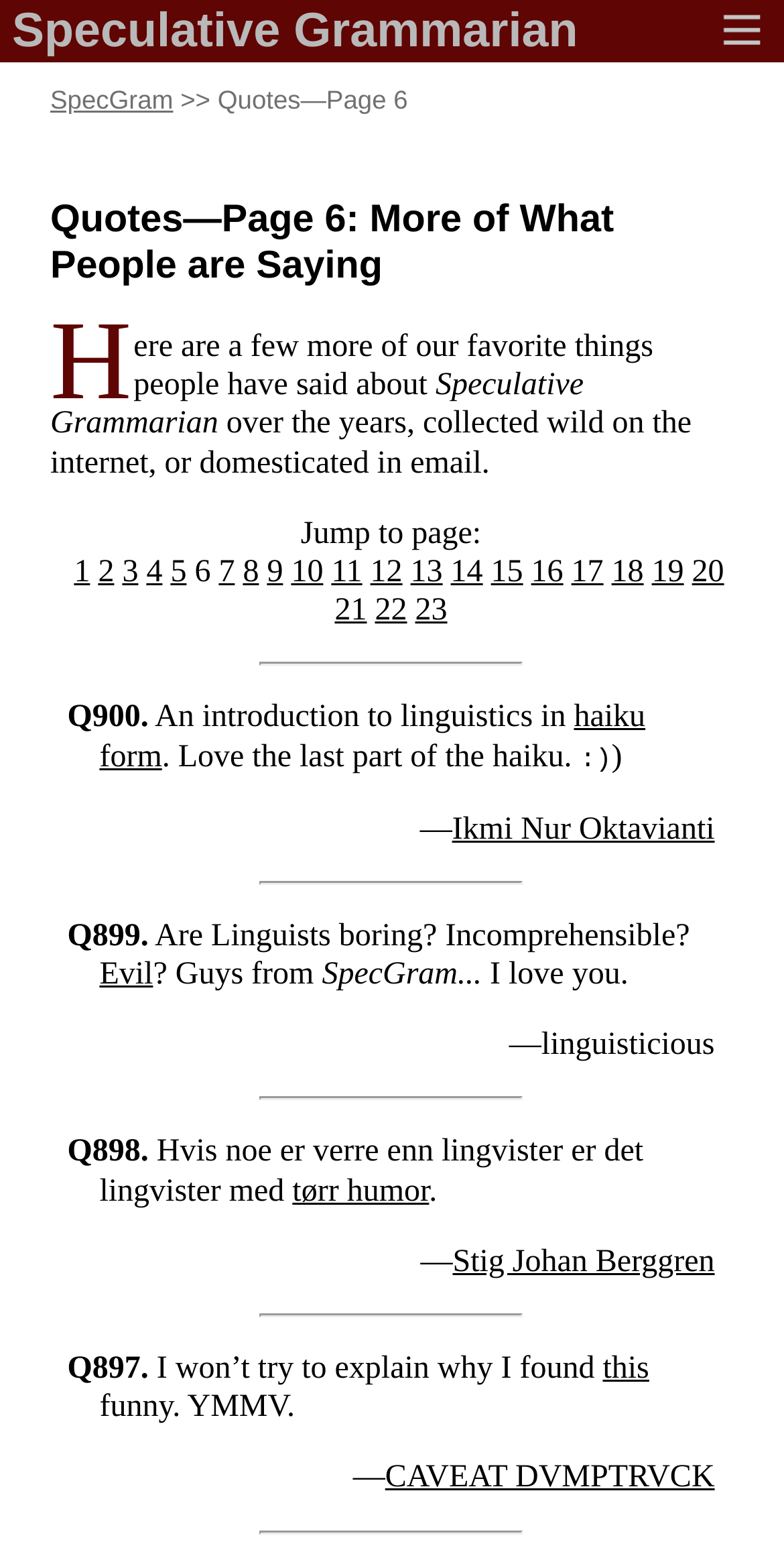Please use the details from the image to answer the following question comprehensively:
How many quotes are on this page?

I counted the number of quote sections on the page, each starting with 'Q' followed by a number, and found 6 quotes.